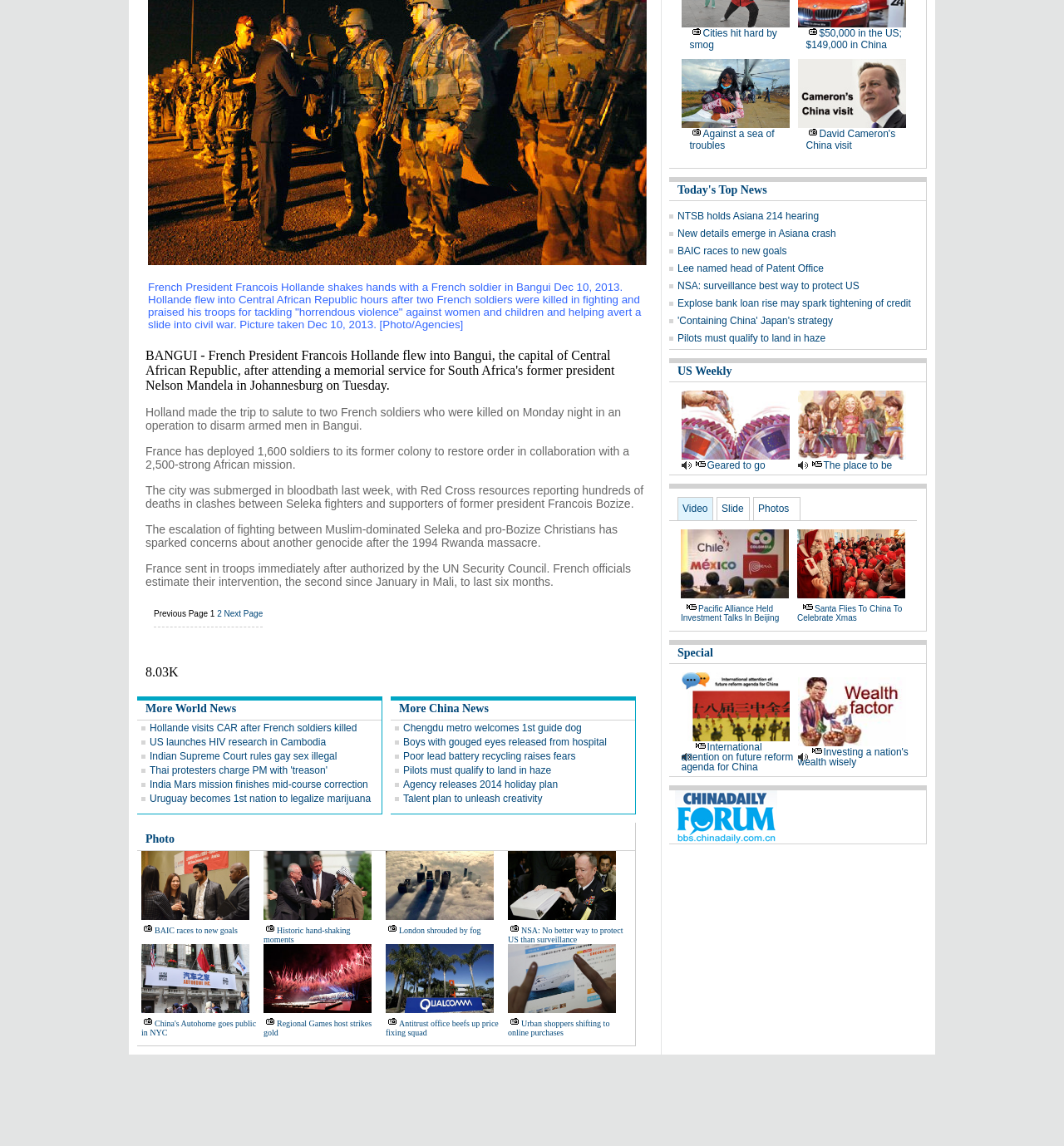Locate the bounding box coordinates of the area you need to click to fulfill this instruction: 'Click on Longboard'. The coordinates must be in the form of four float numbers ranging from 0 to 1: [left, top, right, bottom].

None